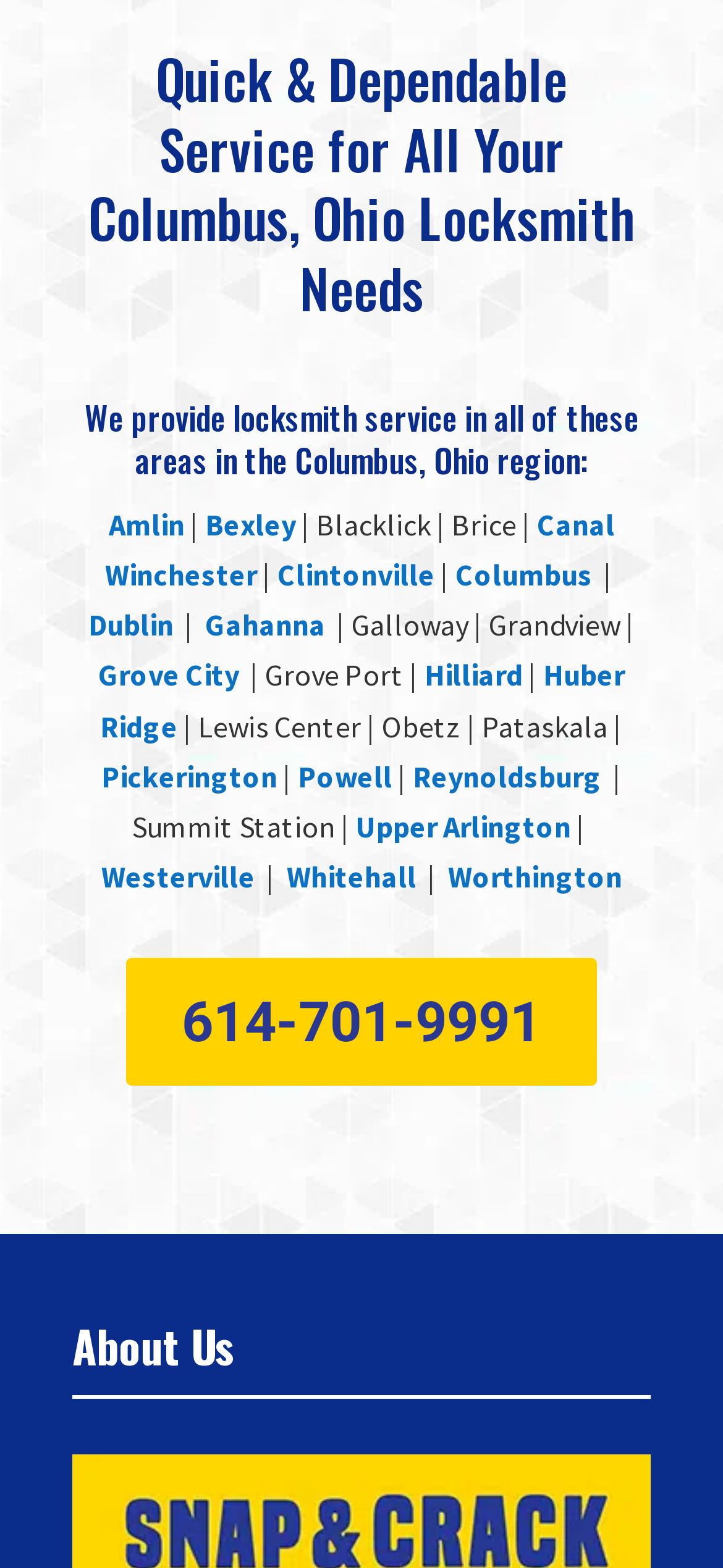Bounding box coordinates are to be given in the format (top-left x, top-left y, bottom-right x, bottom-right y). All values must be floating point numbers between 0 and 1. Provide the bounding box coordinate for the UI element described as: Clintonville

[0.383, 0.355, 0.601, 0.378]